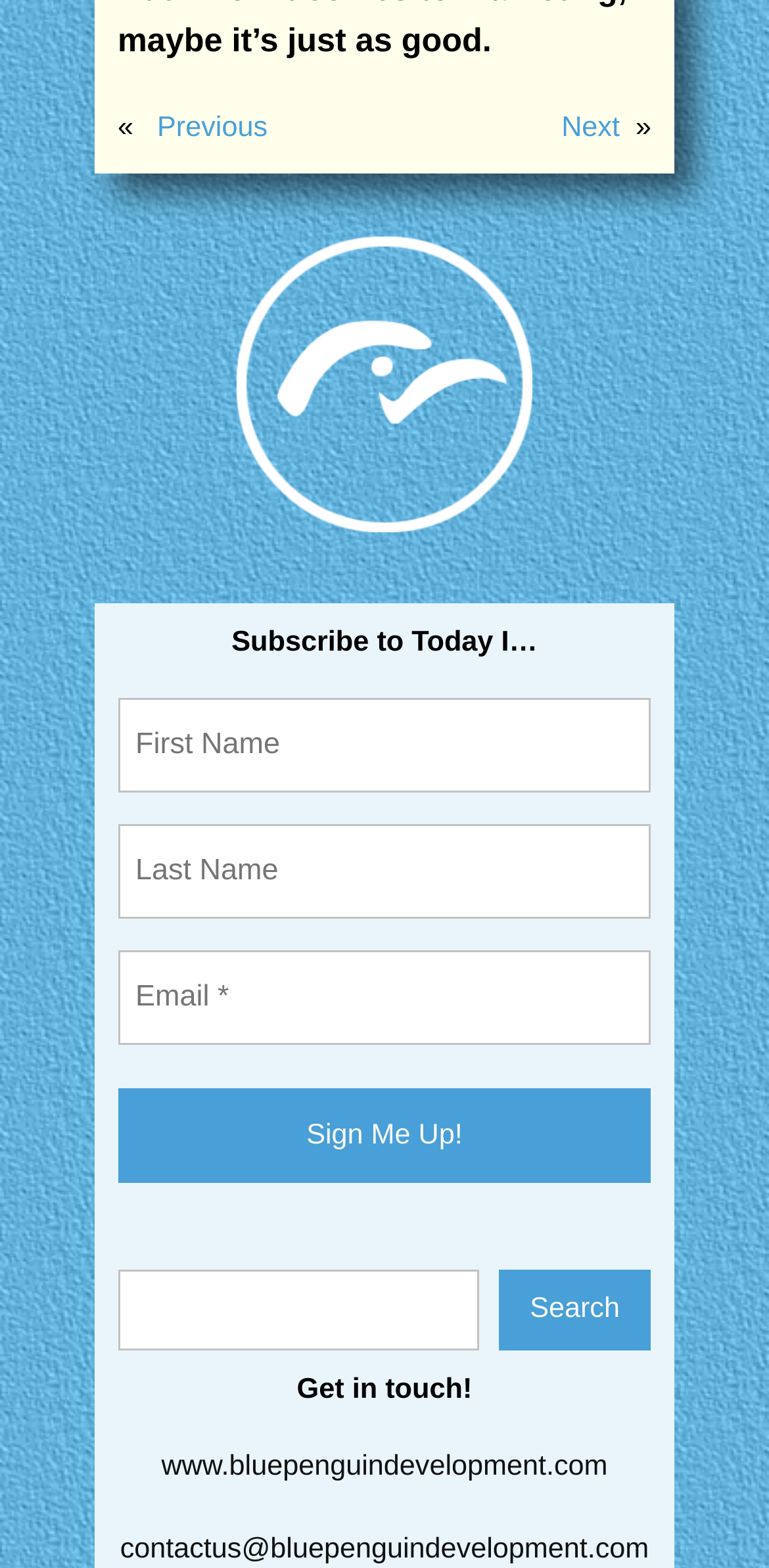Please find and report the bounding box coordinates of the element to click in order to perform the following action: "click the Sign Me Up button". The coordinates should be expressed as four float numbers between 0 and 1, in the format [left, top, right, bottom].

[0.153, 0.694, 0.847, 0.755]